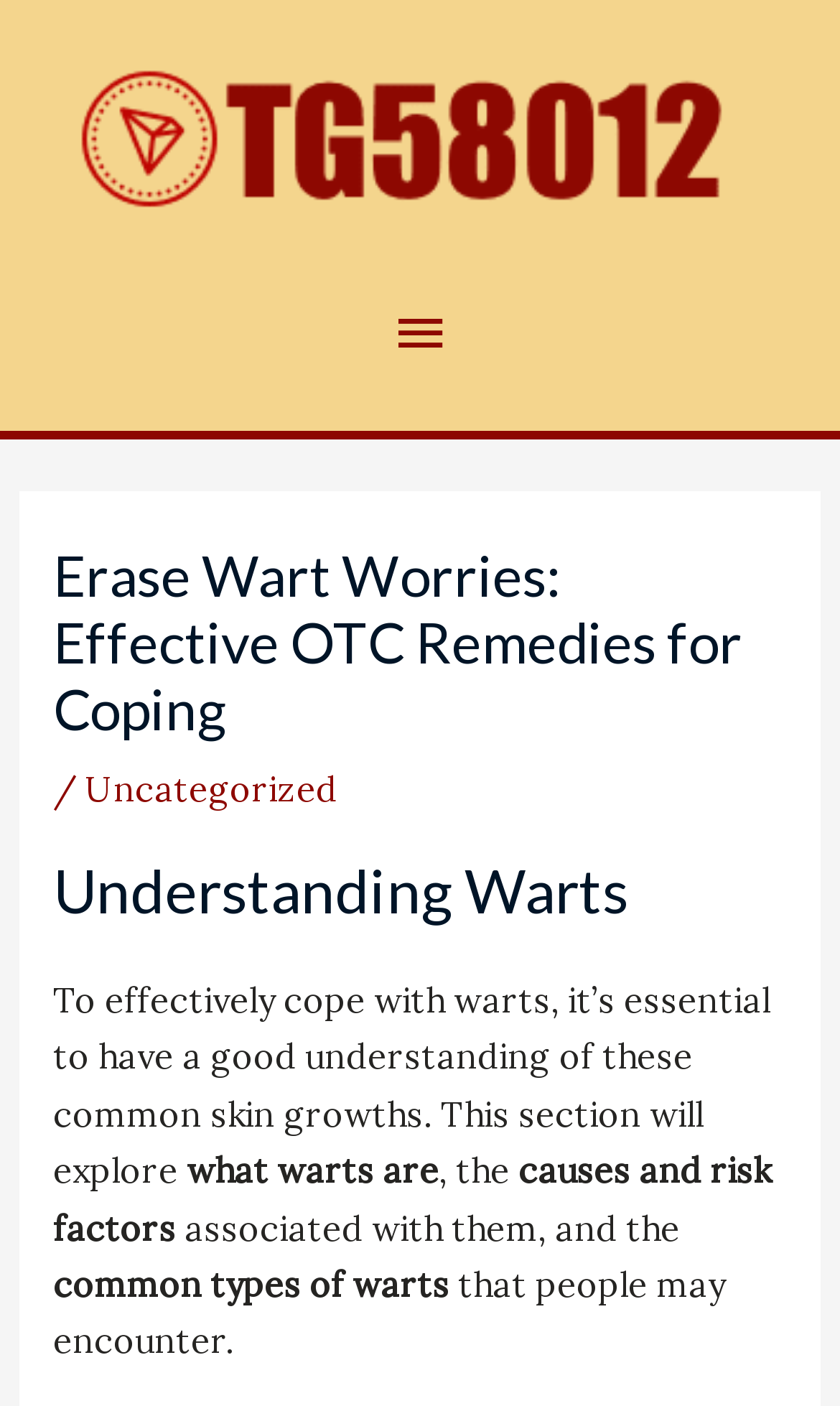Identify and extract the main heading of the webpage.

Erase Wart Worries: Effective OTC Remedies for Coping